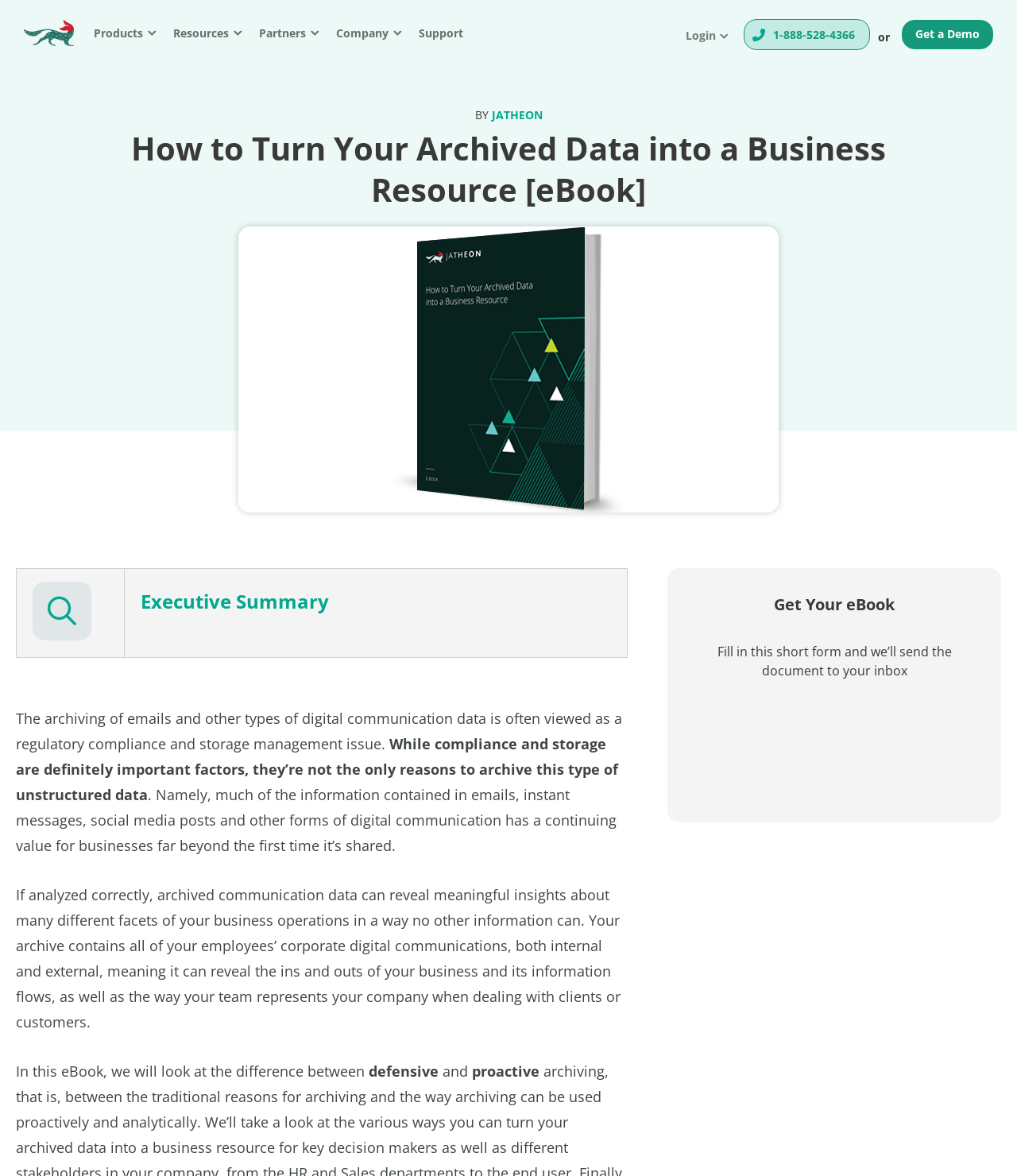Provide an in-depth description of the elements and layout of the webpage.

The webpage is about utilizing archived data as a business resource. At the top, there is a navigation menu with five buttons: "Products", "Resources", "Partners", "Company", and "Support". Below the navigation menu, there is a login link and a phone number.

The main content area is divided into two sections. On the left, there is a table of contents with an executive summary and a grid cell with an icon. On the right, there is a heading "How to Turn Your Archived Data into a Business Resource [eBook]" and an image of the eBook cover.

Below the image, there are four paragraphs of text that discuss the importance of archiving digital communication data and how it can reveal valuable insights about business operations. The text explains that archived data can be used to gain a deeper understanding of a company's information flows and how its team represents the company when dealing with clients or customers.

Further down, there is a heading "Get Your eBook" and a short form to fill out to receive the eBook. The form is accompanied by a brief description of what the eBook will cover.